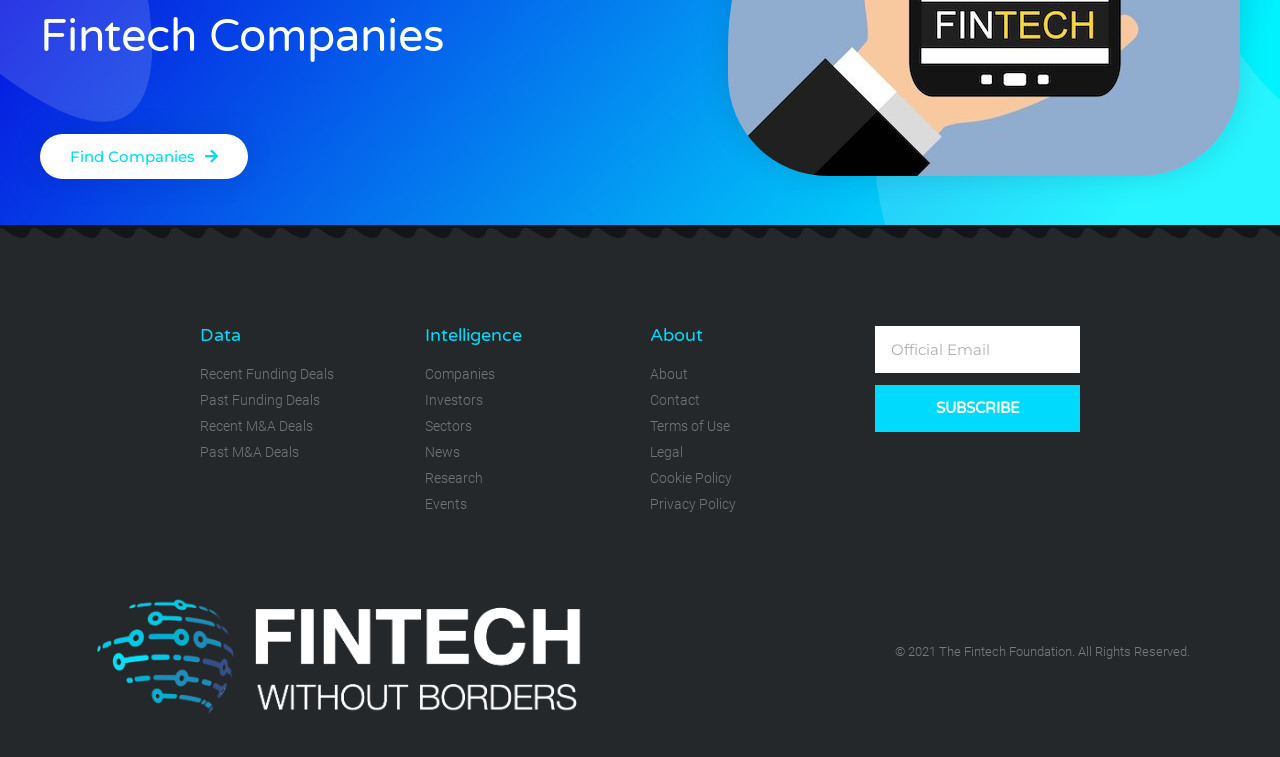Analyze the image and give a detailed response to the question:
What is the copyright year?

I found a StaticText element at the bottom of the webpage that reads '© 2021 The Fintech Foundation. All Rights Reserved.'. This indicates that the copyright year is 2021.